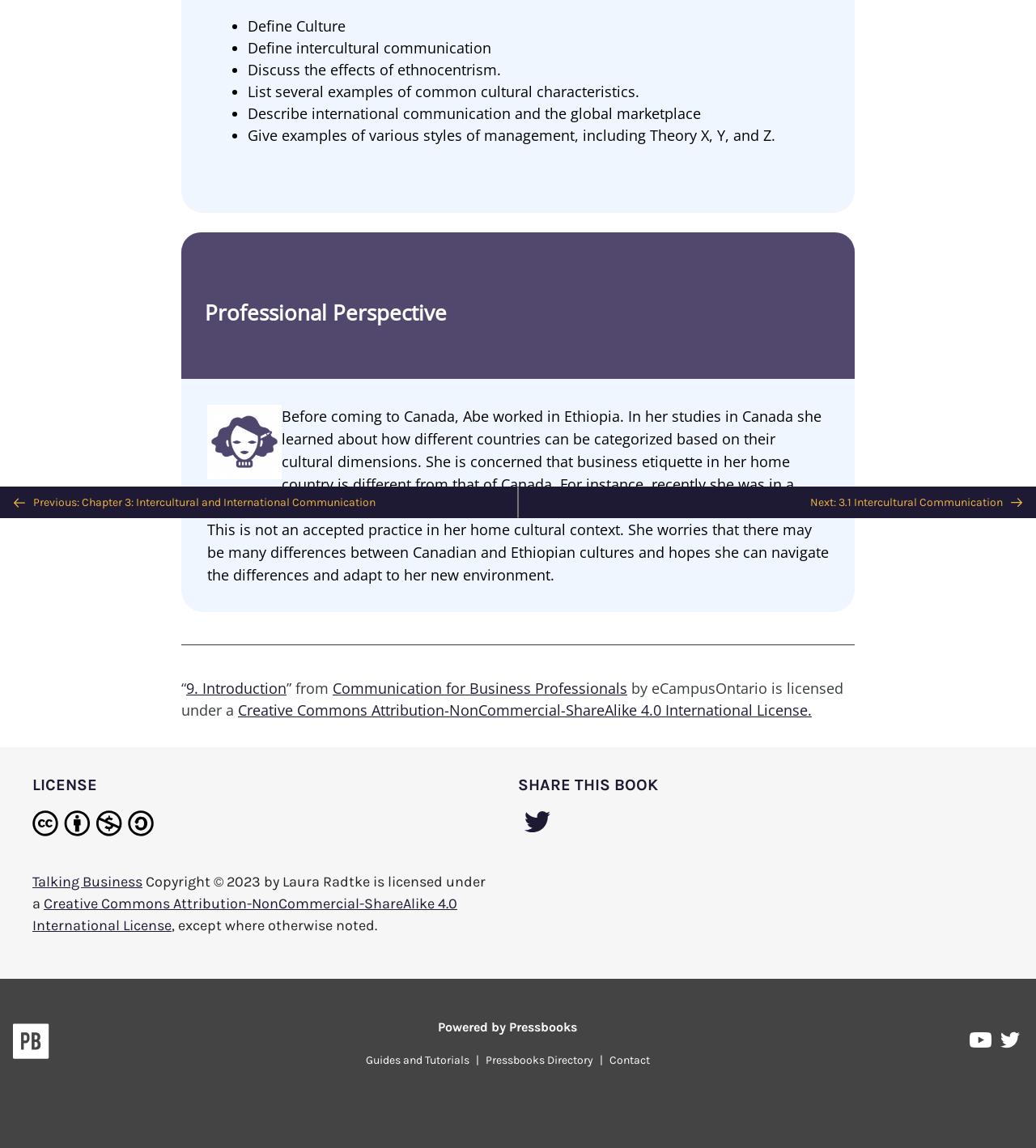Given the description Contact, predict the bounding box coordinates of the UI element. Ensure the coordinates are in the format (top-left x, top-left y, bottom-right x, bottom-right y) and all values are between 0 and 1.

[0.582, 0.918, 0.633, 0.93]